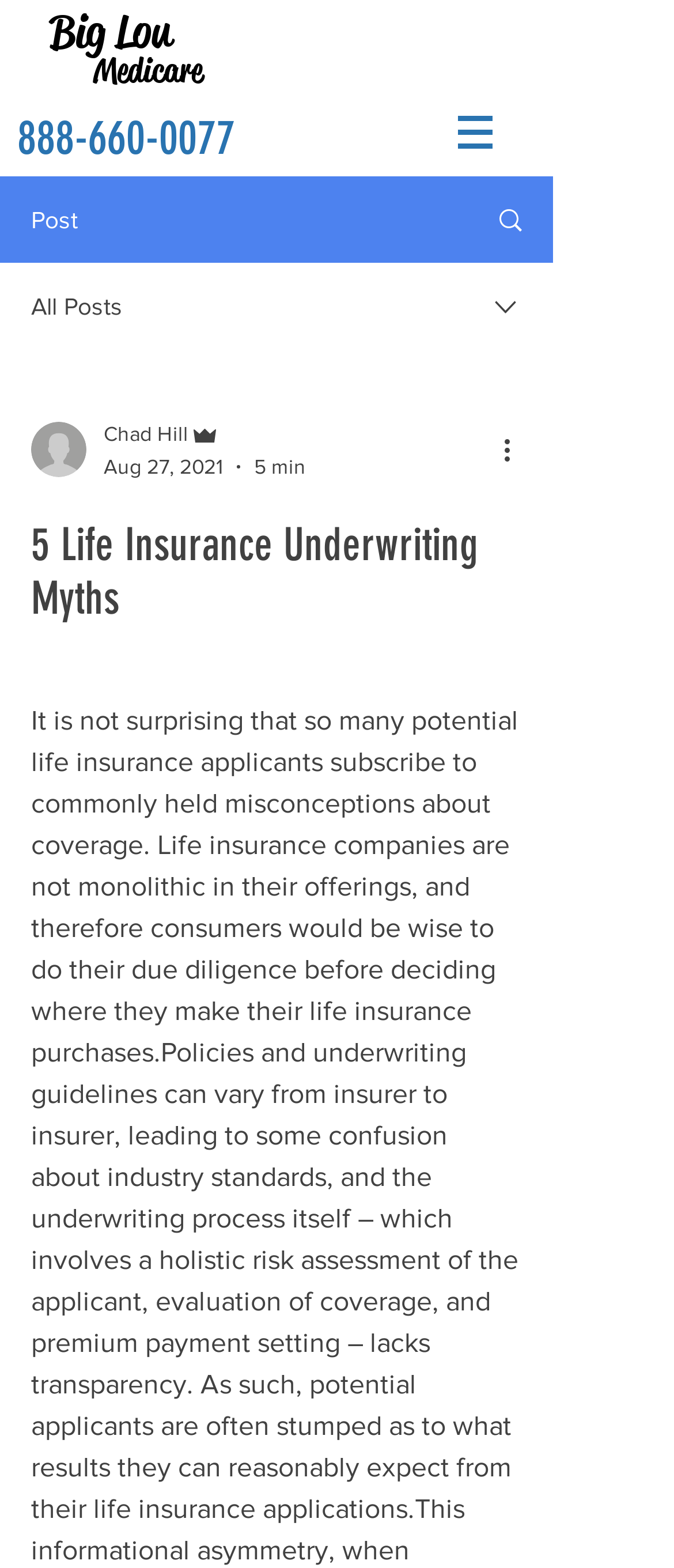What is the phone number on the webpage?
Using the visual information, answer the question in a single word or phrase.

888-660-0077